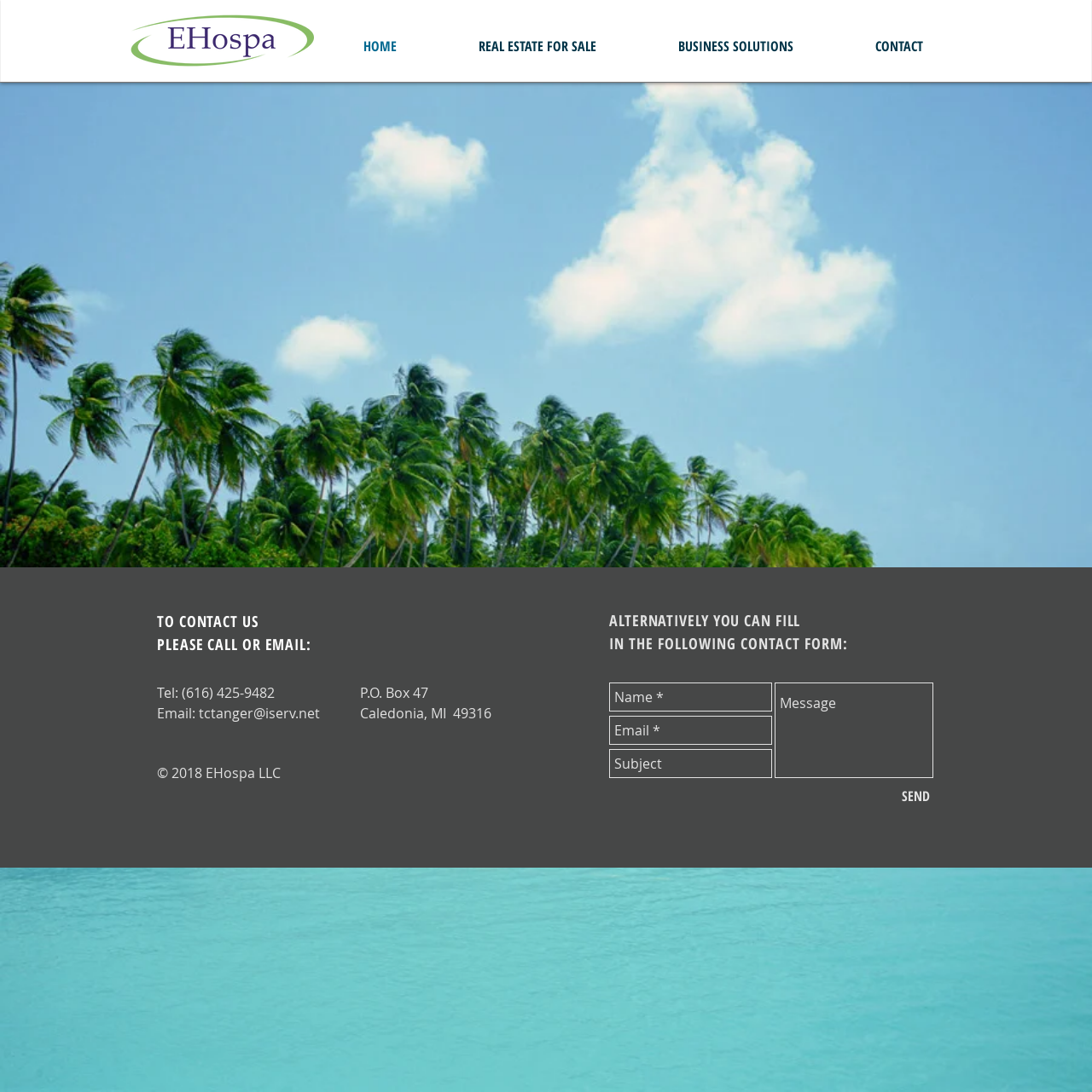What is EHospa?
Please give a detailed and elaborate answer to the question.

Based on the static text element with bounding box coordinates [0.136, 0.17, 0.859, 0.24], EHospa is described as a trade organization for 'Exceptional Hospitality', offering direct sales representation and marketing of branded products and services to buyers at hotels/resorts, golf facilities, waterparks, spas, amusement parks, private clubs, convention/conference centers, and other commercial recreation businesses.